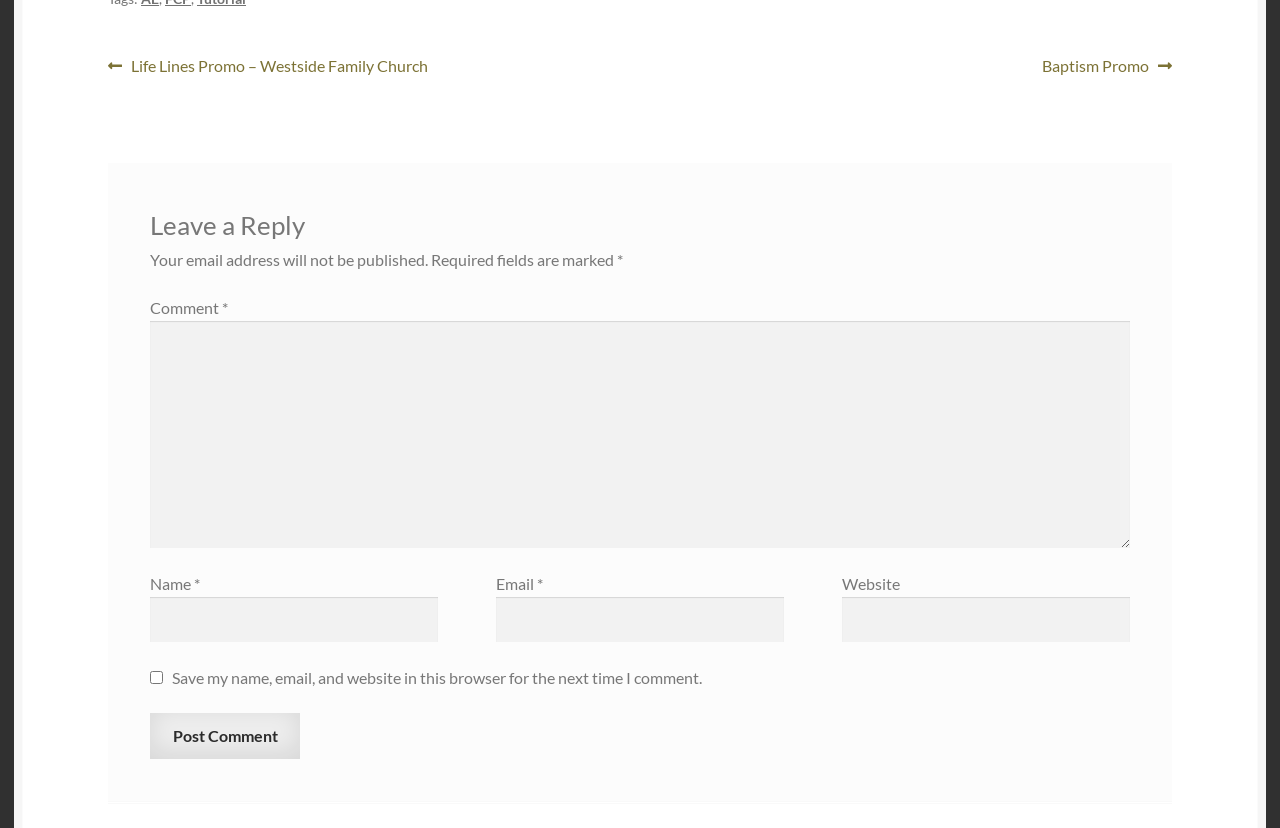How many text boxes are there in the comment section?
Please utilize the information in the image to give a detailed response to the question.

I counted the number of text boxes in the comment section, which are 'Comment *', 'Name *', 'Email *', and 'Website'. Therefore, there are 4 text boxes.